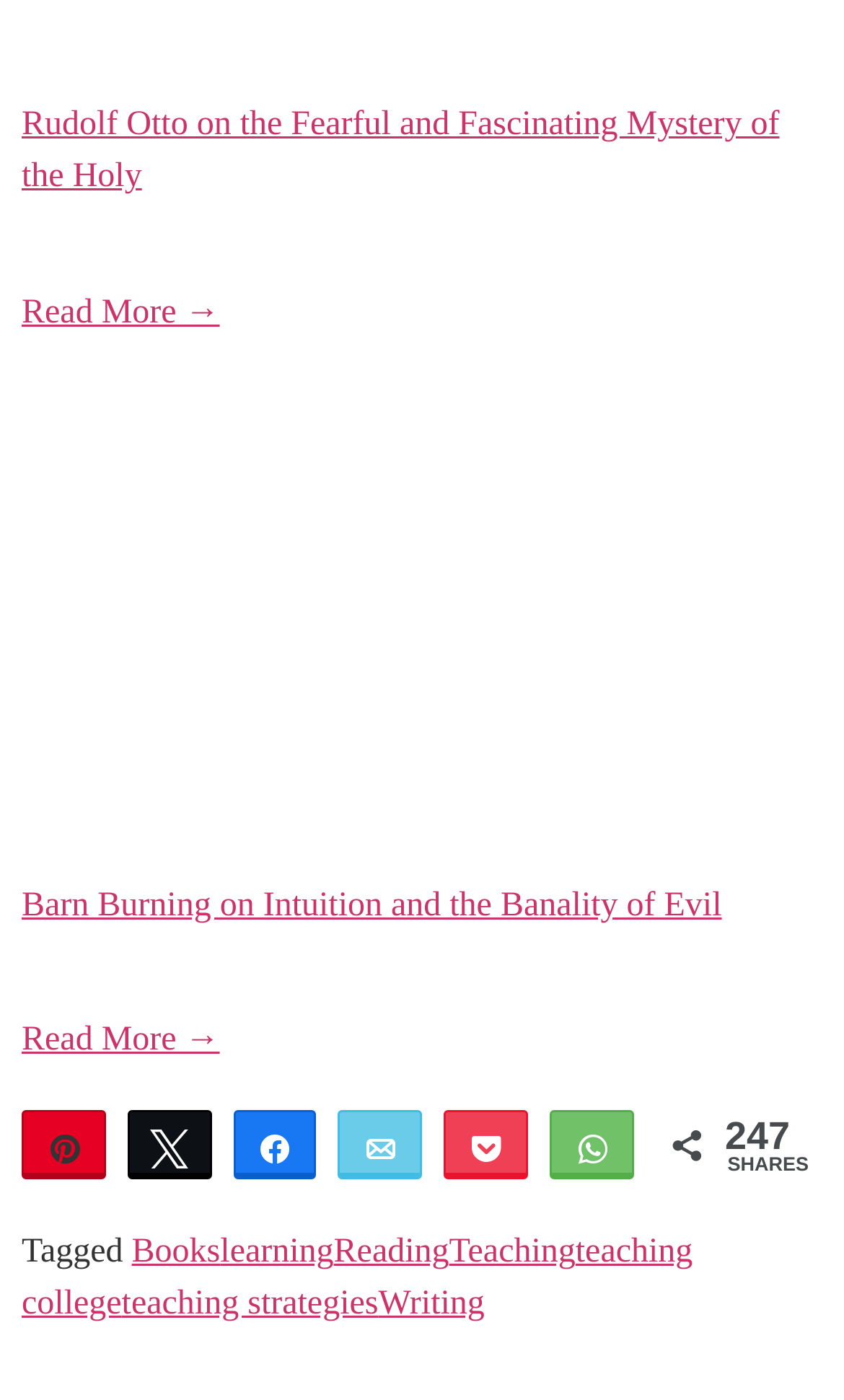Determine the bounding box coordinates of the clickable element to complete this instruction: "Click on the 'indonesia' link". Provide the coordinates in the format of four float numbers between 0 and 1, [left, top, right, bottom].

None